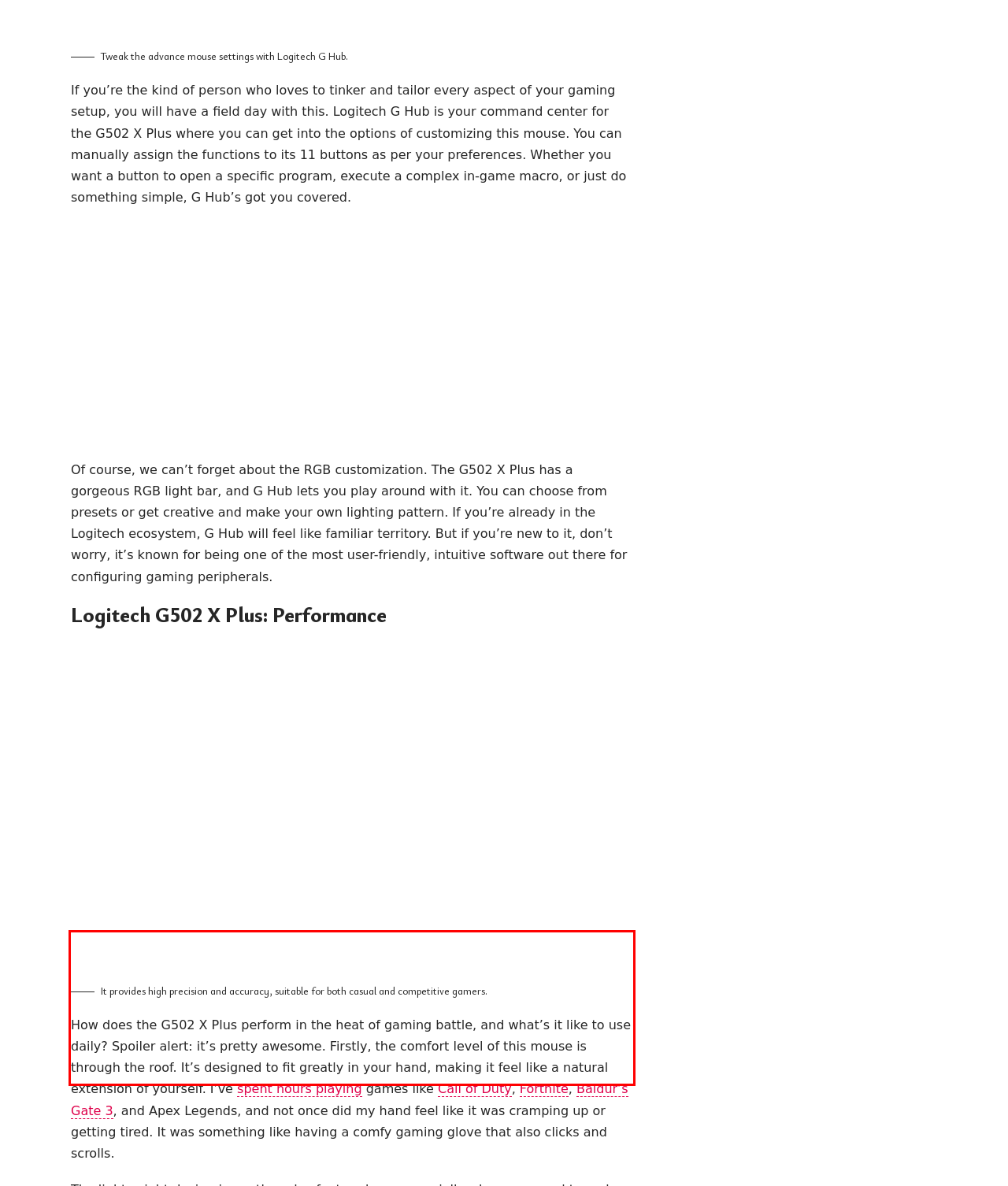Given a screenshot of a webpage with a red bounding box, extract the text content from the UI element inside the red bounding box.

How does the G502 X Plus perform in the heat of gaming battle, and what’s it like to use daily? Spoiler alert: it’s pretty awesome. Firstly, the comfort level of this mouse is through the roof. It’s designed to fit greatly in your hand, making it feel like a natural extension of yourself. I’ve spent hours playing games like Call of Duty, Fortnite, Baldur’s Gate 3, and Apex Legends, and not once did my hand feel like it was cramping up or getting tired. It was something like having a comfy gaming glove that also clicks and scrolls.